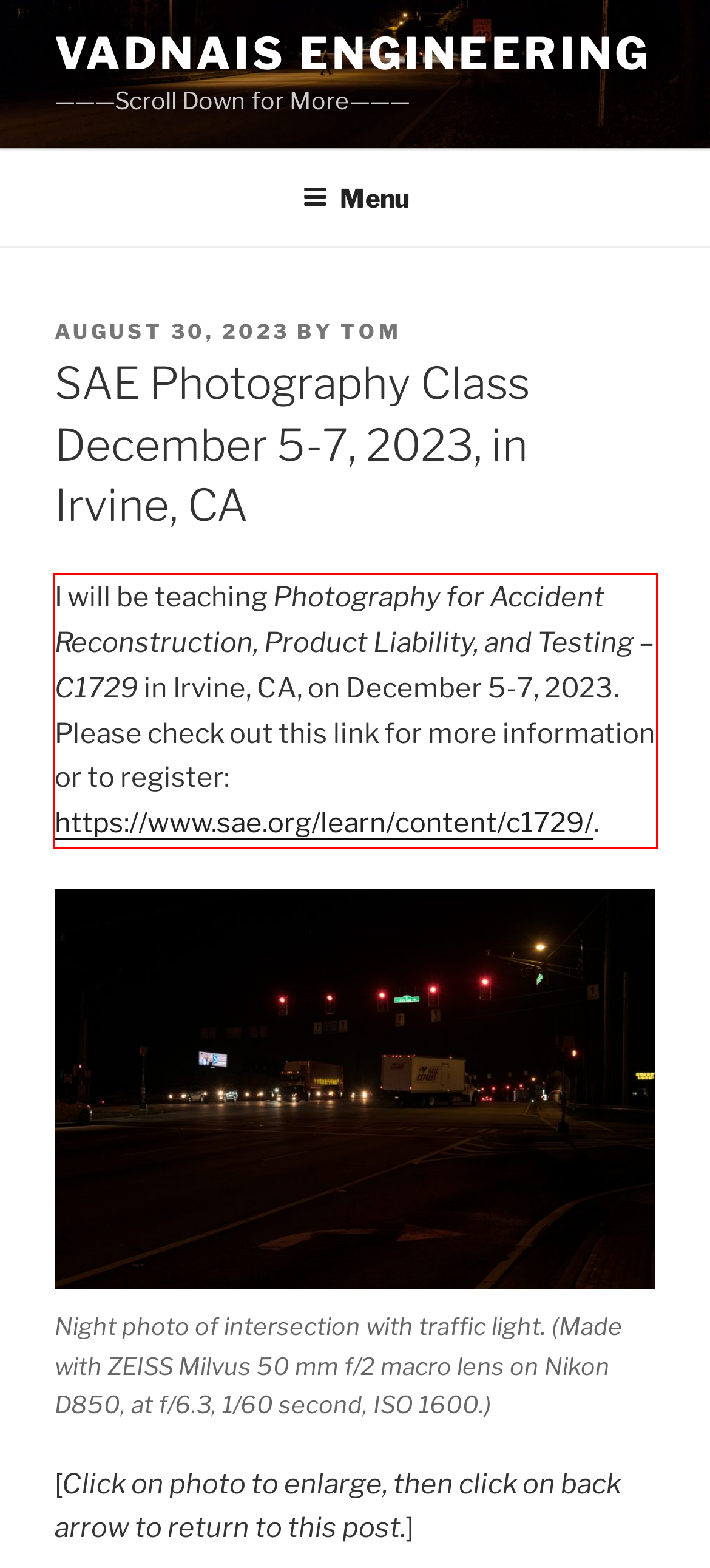Examine the webpage screenshot, find the red bounding box, and extract the text content within this marked area.

I will be teaching Photography for Accident Reconstruction, Product Liability, and Testing – C1729 in Irvine, CA, on December 5-7, 2023. Please check out this link for more information or to register: https://www.sae.org/learn/content/c1729/.